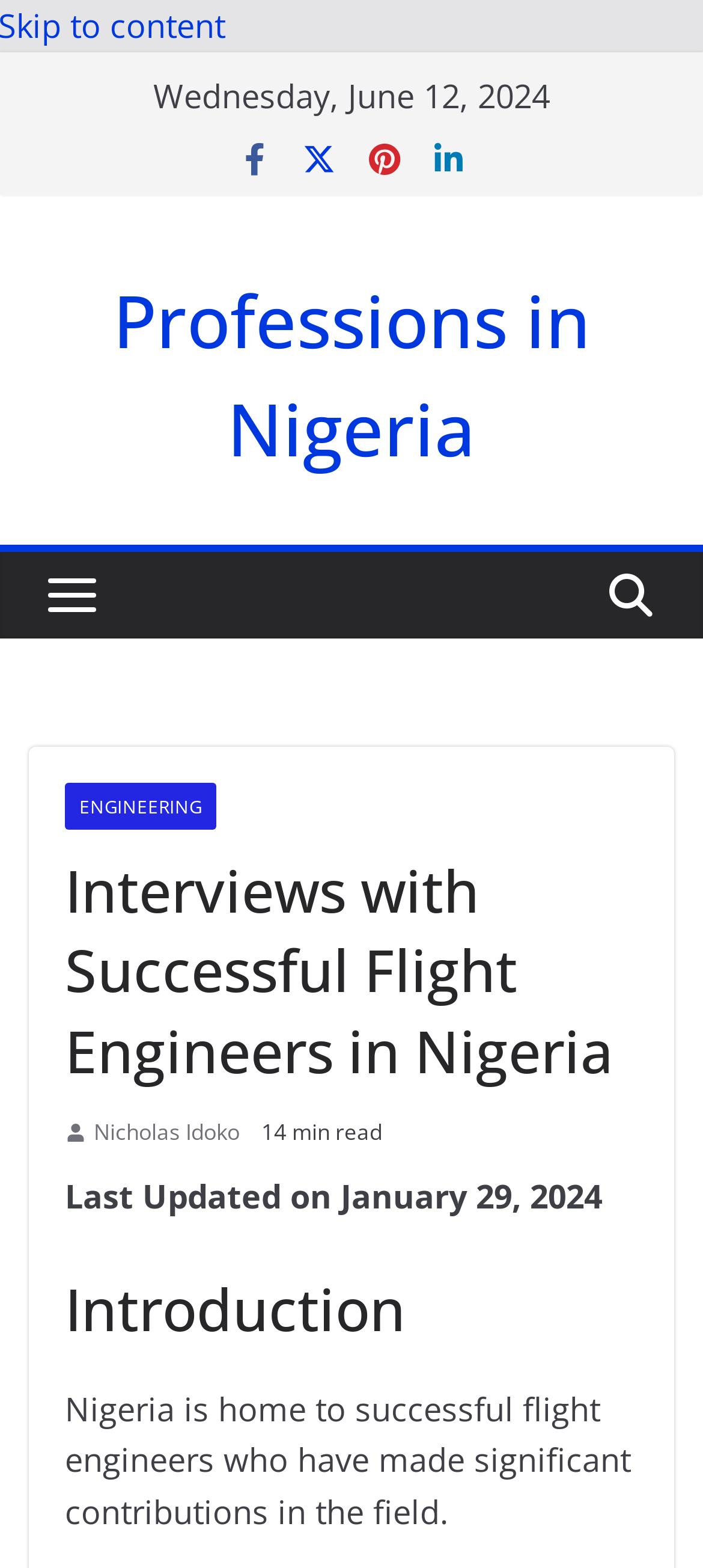How long does it take to read the article?
Please provide a comprehensive answer based on the visual information in the image.

I found the reading time by looking at the StaticText element with the text '14 min read' which has a bounding box coordinate of [0.372, 0.712, 0.544, 0.732].